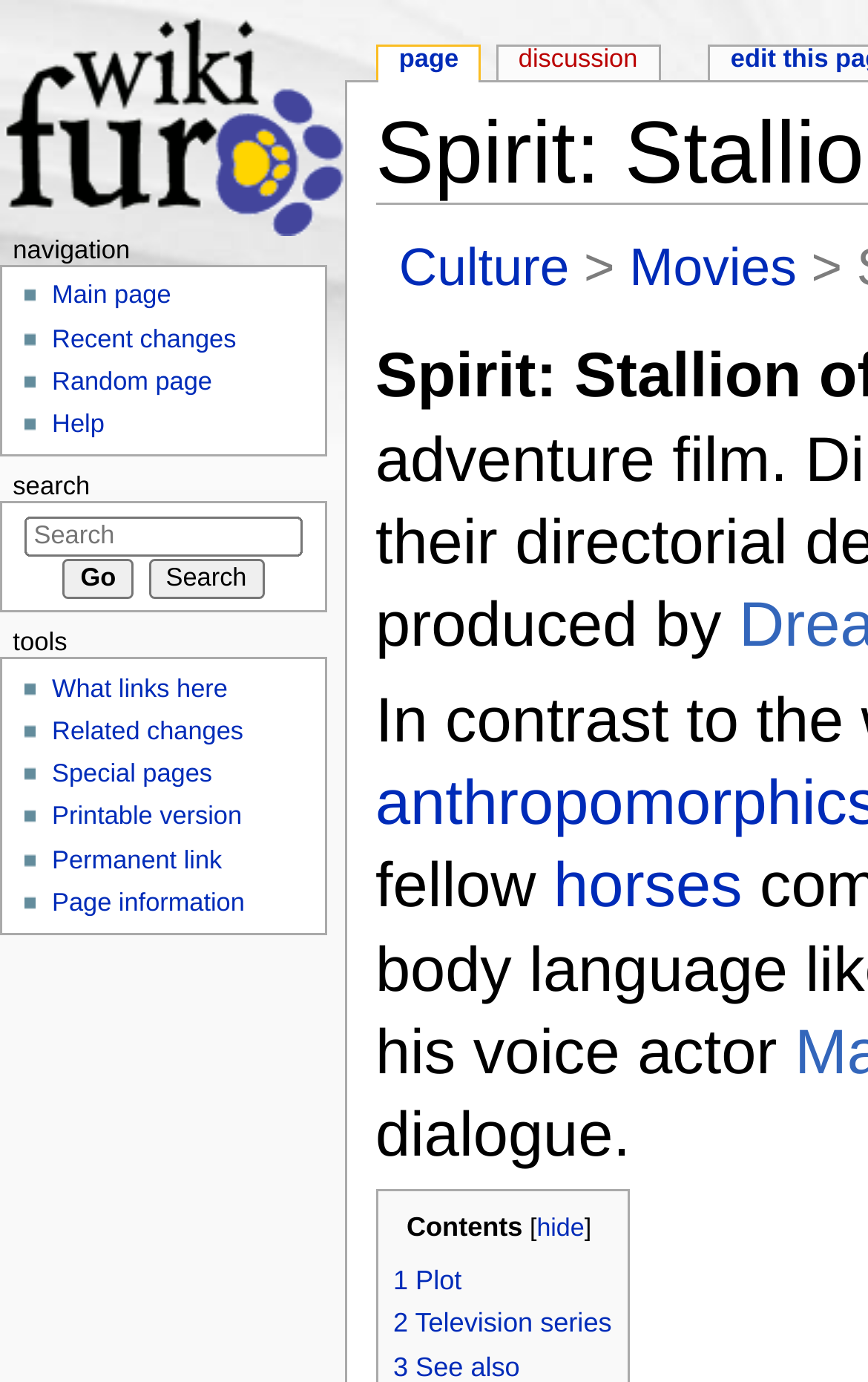Describe every aspect of the webpage in a detailed manner.

This webpage is about Spirit: Stallion of the Cimarron, a topic related to the furry fandom, as indicated by the title "Spirit: Stallion of the Cimarron - WikiFur, the furry encyclopedia". 

At the top of the page, there is a navigation menu with links to "navigation", "search", and "Culture" on the left, and "Movies" on the right. Below this menu, there is a prominent link to the "horses" category.

The main content of the page is divided into sections, with a "Contents" heading at the top. This section contains links to "Plot", "Television series", and "See also". 

On the left side of the page, there are several links to other pages, including "Main page", "Recent changes", "Random page", and "Help". These links are organized in a list with bullet points.

In the middle of the page, there is a search box with a "Go" and "Search" button. Above the search box, there is a "search" heading.

At the bottom of the page, there are more links to various tools, including "What links here", "Related changes", "Special pages", "Printable version", "Permanent link", and "Page information". These links are also organized in a list with bullet points.